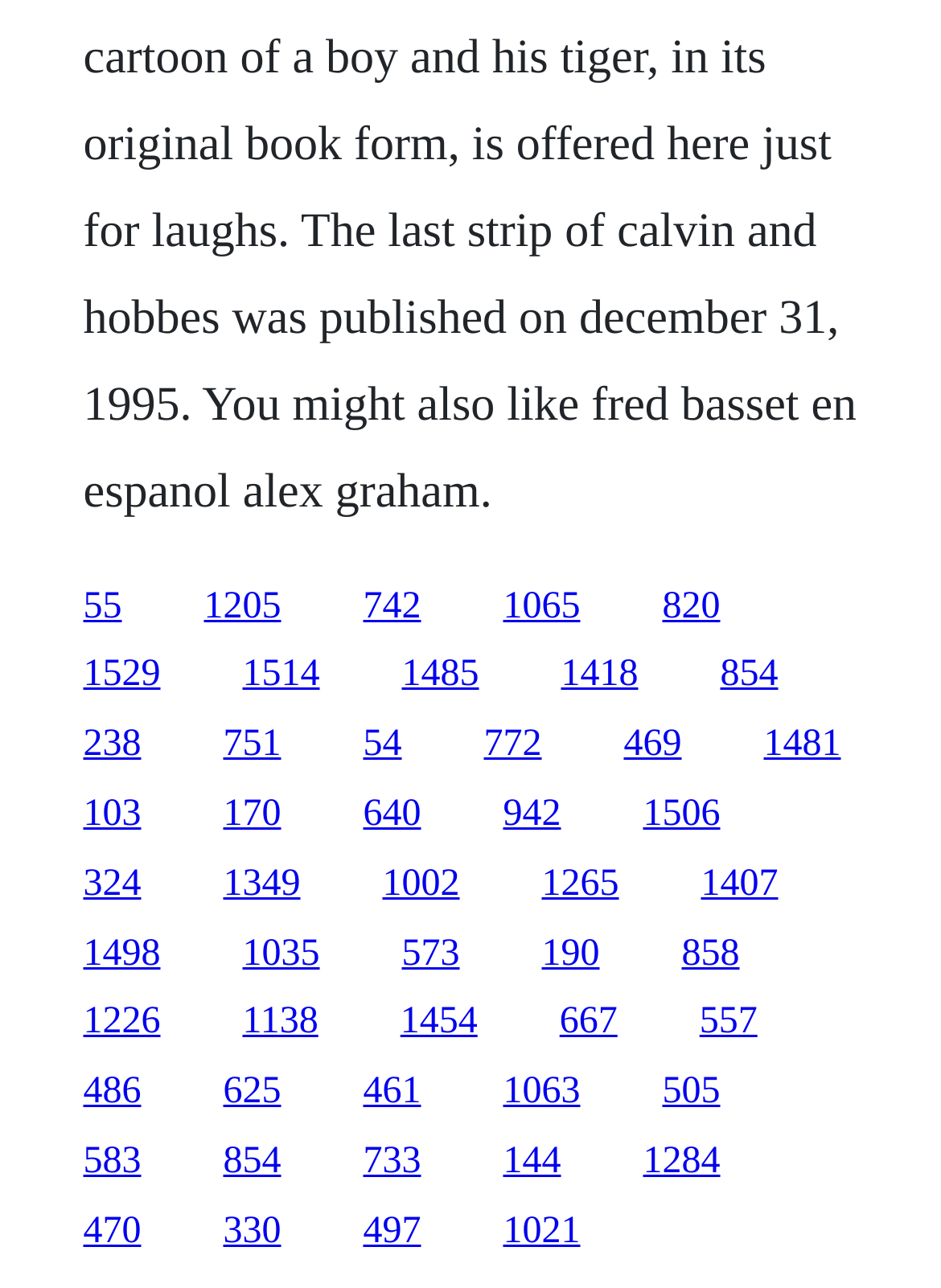Please locate the bounding box coordinates of the element's region that needs to be clicked to follow the instruction: "click the link at the top right". The bounding box coordinates should be provided as four float numbers between 0 and 1, i.e., [left, top, right, bottom].

[0.704, 0.454, 0.765, 0.486]